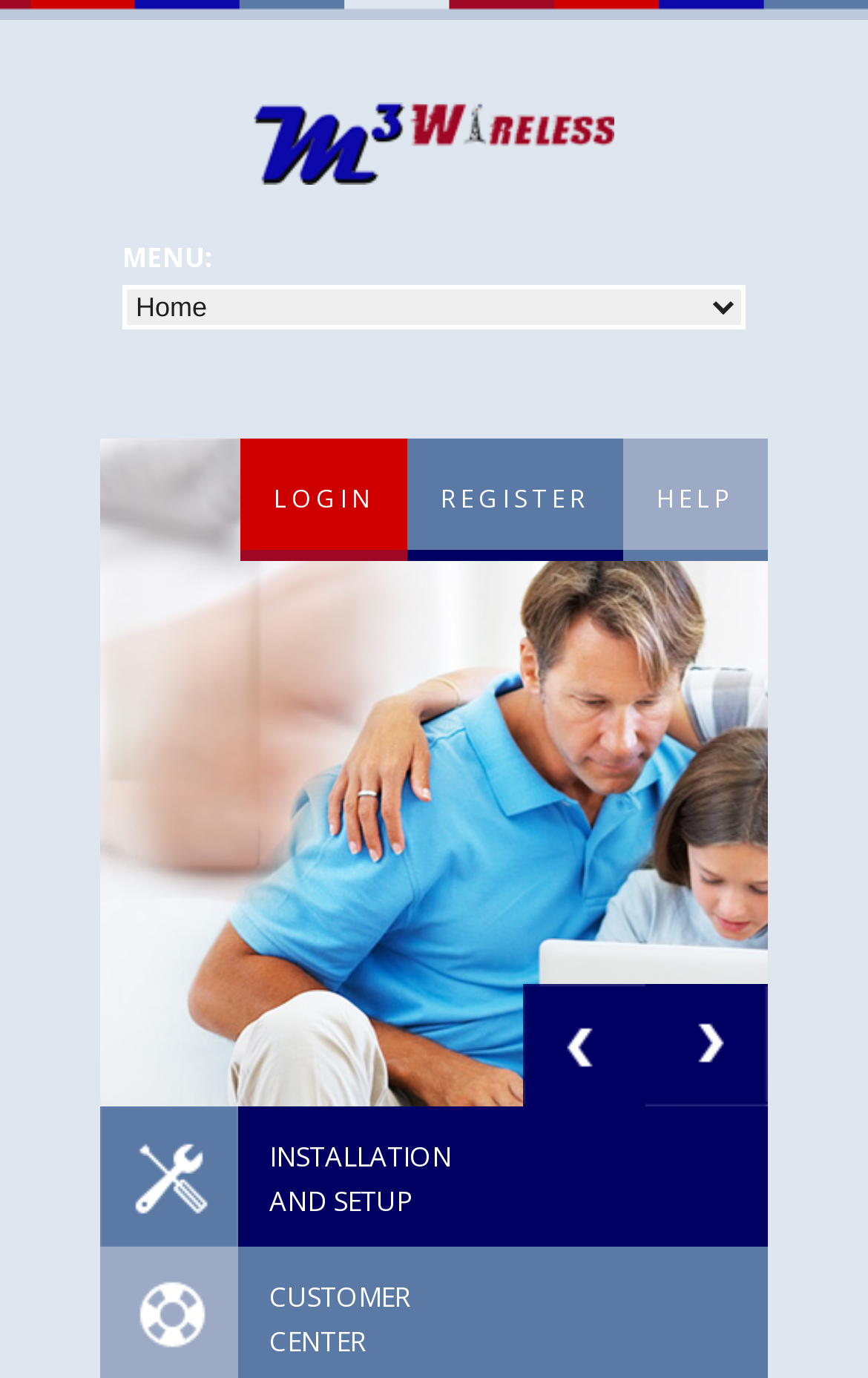By analyzing the image, answer the following question with a detailed response: What is the purpose of the combobox?

The combobox is a dropdown menu that allows users to select an option from a list, which may be related to the installation or setup process, given its proximity to the 'INSTALLATION' and 'AND SETUP' texts.